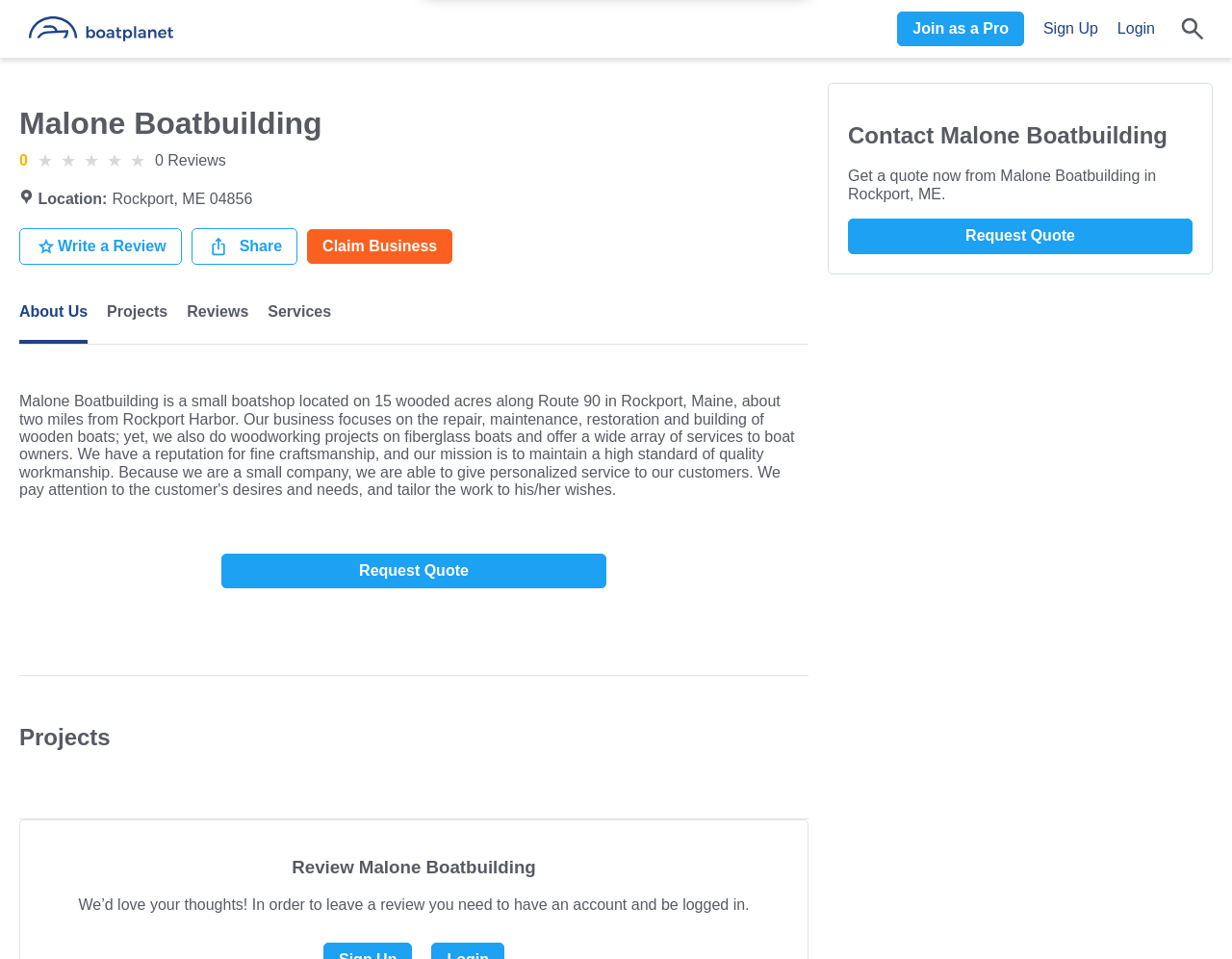Deliver a detailed narrative of the webpage's visual and textual elements.

The webpage is about Malone Boatbuilding, a small boatshop located in Rockport, Maine. At the top left corner, there is a link to "Boat Planet, Inc" accompanied by an image. On the top right side, there are three links: "Join as a Pro", "Sign Up", and "Login", followed by a button with an image. 

Below these elements, the main content begins with a heading "Malone Boatbuilding" and a link to reviews with a rating of 0 stars. The location "Rockport, ME 04856" is displayed next to the heading. There are three buttons: "Write a Review" with a star image, "Share" with a share image, and "Claim Business". 

The webpage has a navigation menu with links to "About Us", "Projects", "Reviews", and "Services". Further down, there is a prominent call-to-action button "Request Quote". 

The main content is divided into sections, with headings "Projects", "Review Malone Boatbuilding", and "Contact Malone Boatbuilding". The "Review" section has a static text encouraging users to leave a review after logging in. The "Contact" section has a static text and a "Request Quote" link.